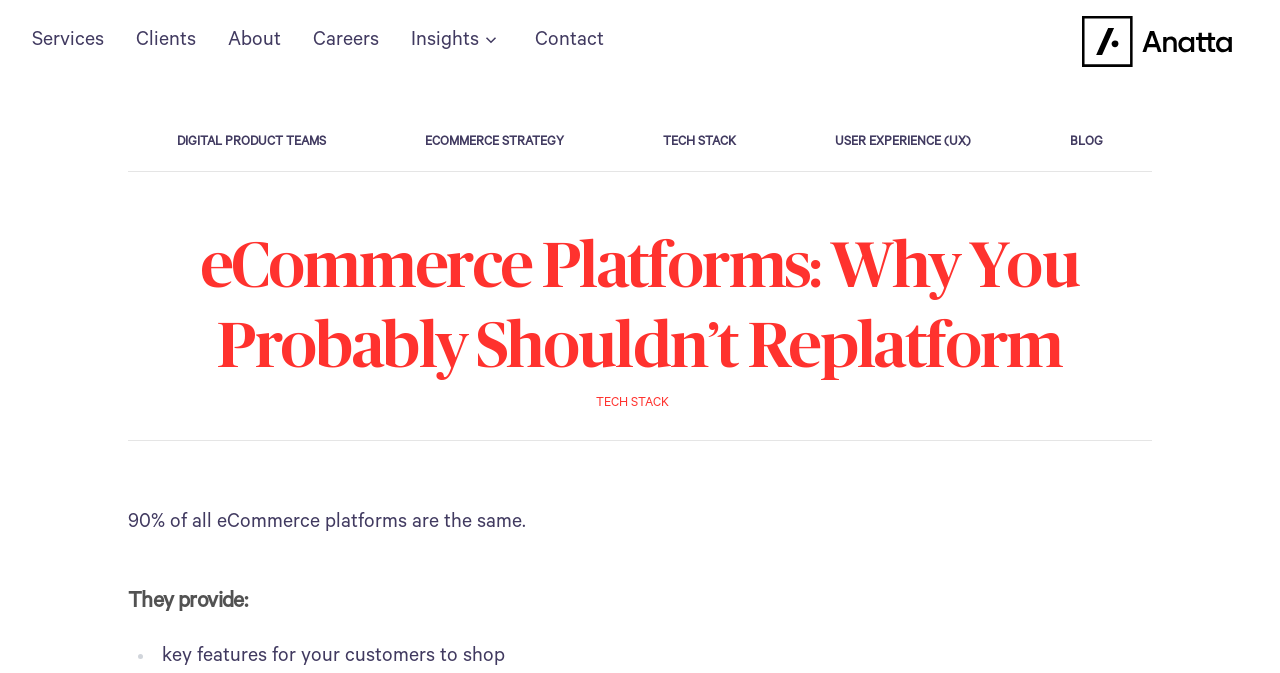Find the bounding box coordinates of the element's region that should be clicked in order to follow the given instruction: "contact us". The coordinates should consist of four float numbers between 0 and 1, i.e., [left, top, right, bottom].

[0.405, 0.022, 0.484, 0.102]